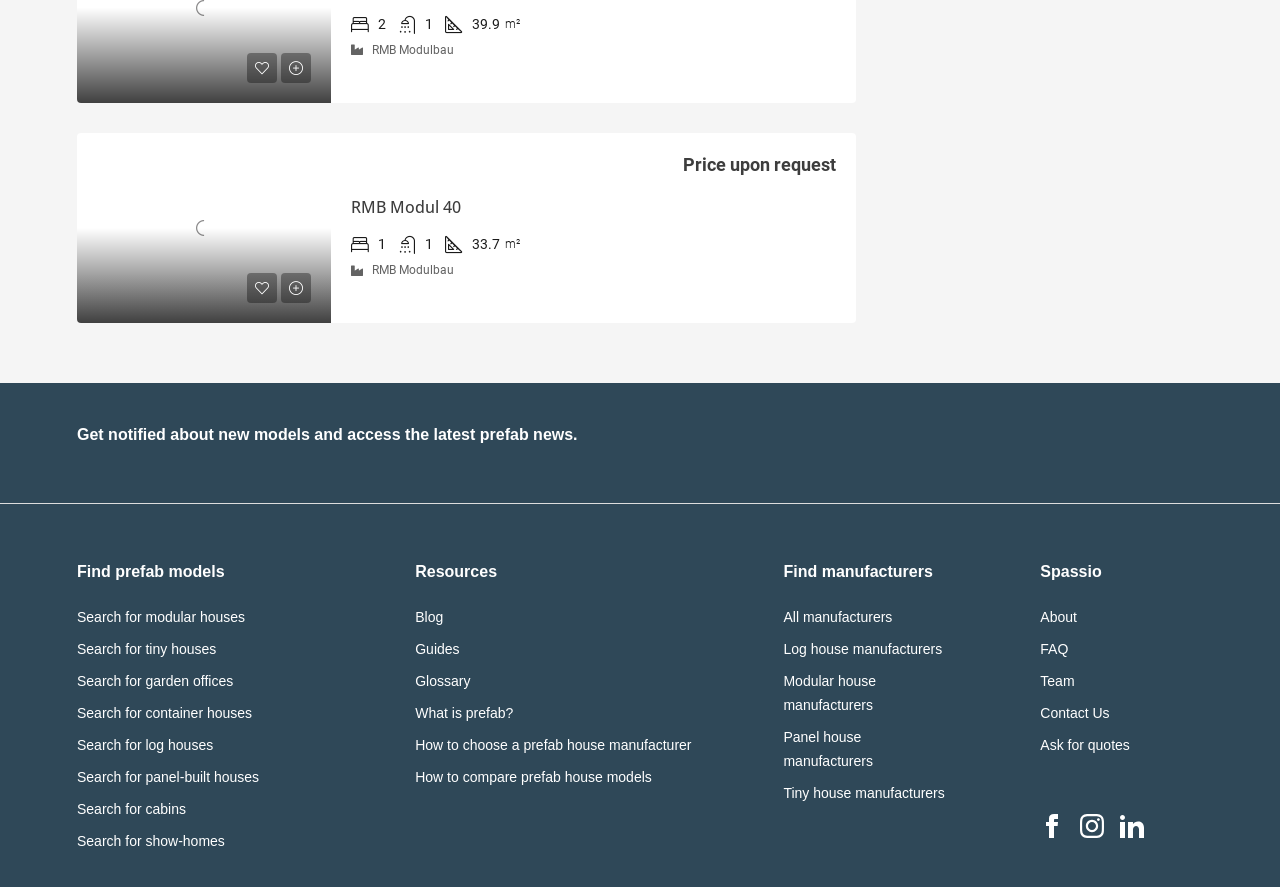Please identify the bounding box coordinates of the clickable element to fulfill the following instruction: "View 'RMB Modulbau' details". The coordinates should be four float numbers between 0 and 1, i.e., [left, top, right, bottom].

[0.291, 0.042, 0.355, 0.069]